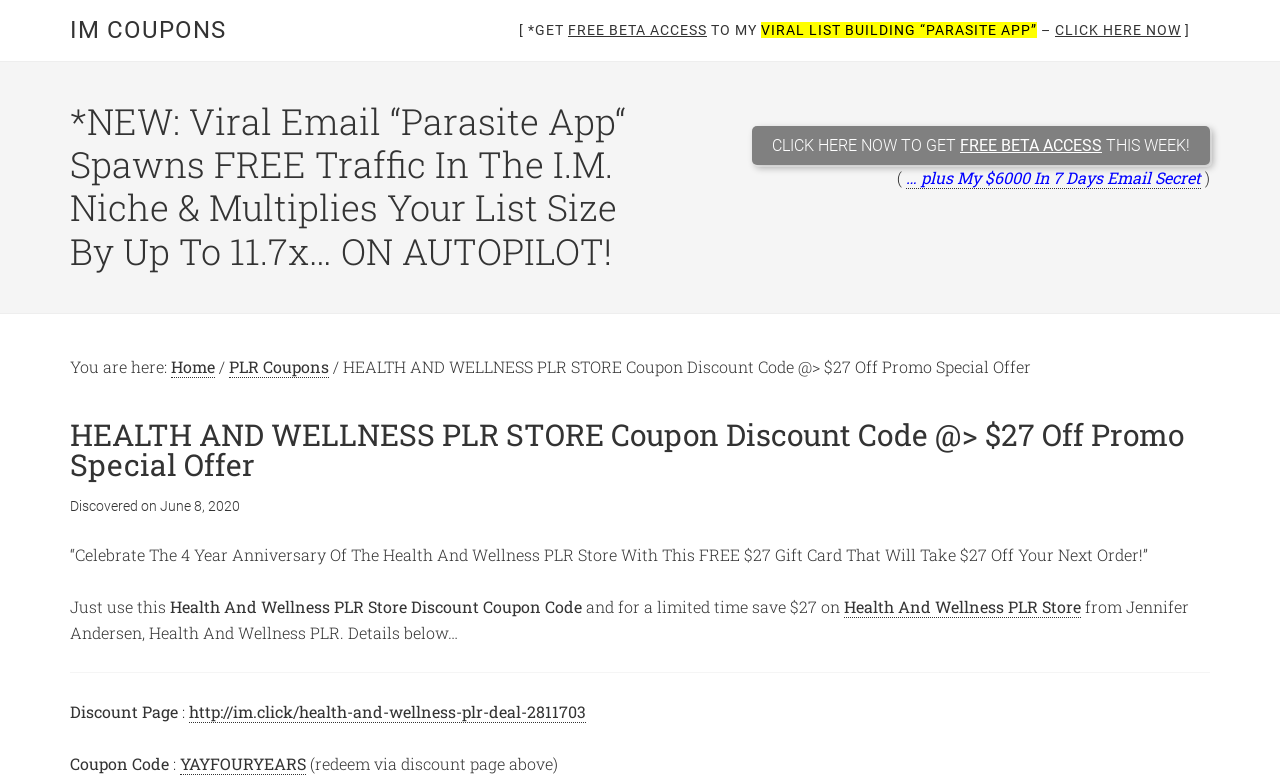Determine the bounding box coordinates for the area that needs to be clicked to fulfill this task: "Get free beta access to the Viral List Building 'Parasite App'". The coordinates must be given as four float numbers between 0 and 1, i.e., [left, top, right, bottom].

[0.39, 0.0, 0.945, 0.078]